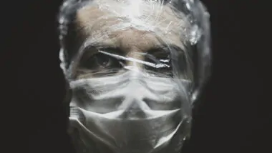What is the theme hinted at by the person's obscured face?
Based on the image, answer the question in a detailed manner.

The person's face is obscured by a transparent layer of plastic, hinting at themes of entrapment and the pervasive nature of synthetic materials in modern life.